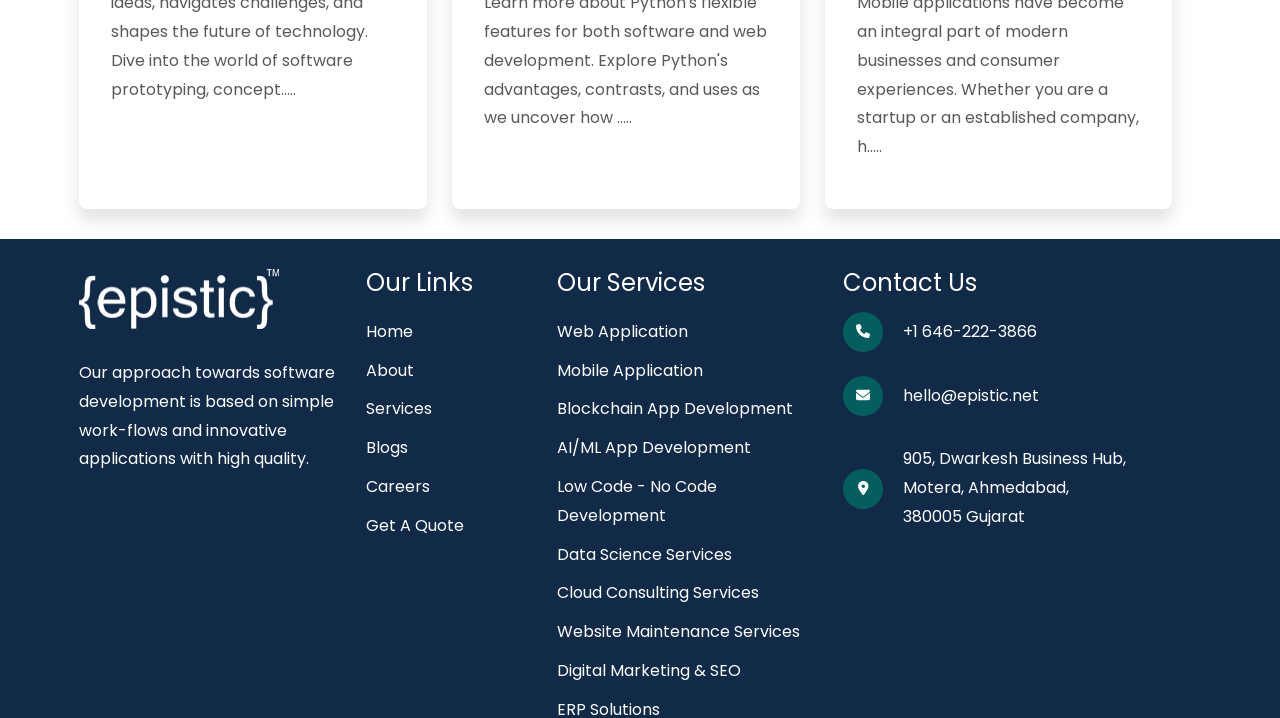Can you provide the bounding box coordinates for the element that should be clicked to implement the instruction: "learn about web application development"?

[0.435, 0.445, 0.537, 0.477]